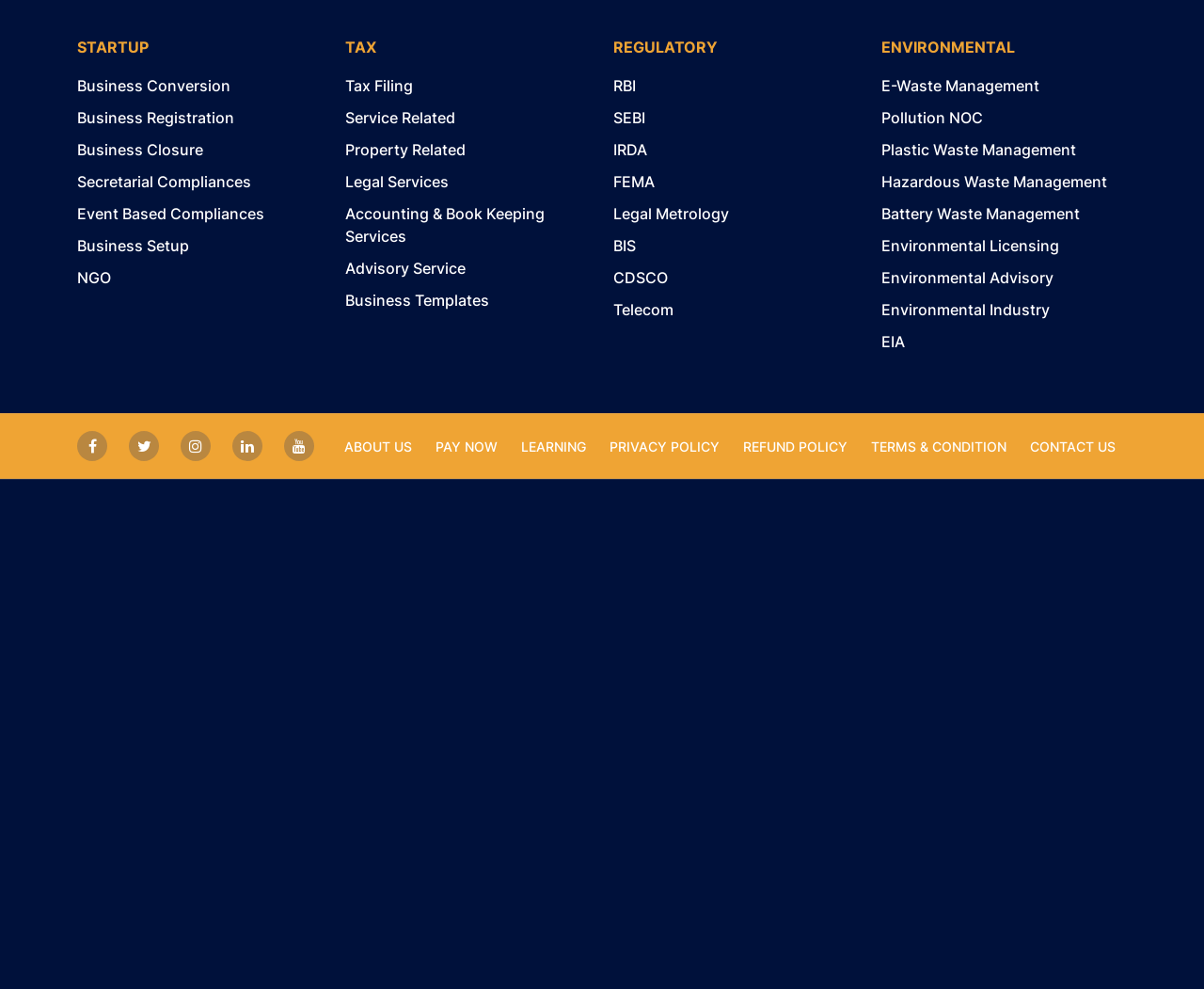Find the bounding box coordinates of the clickable area that will achieve the following instruction: "Click on Business Conversion".

[0.064, 0.065, 0.268, 0.098]